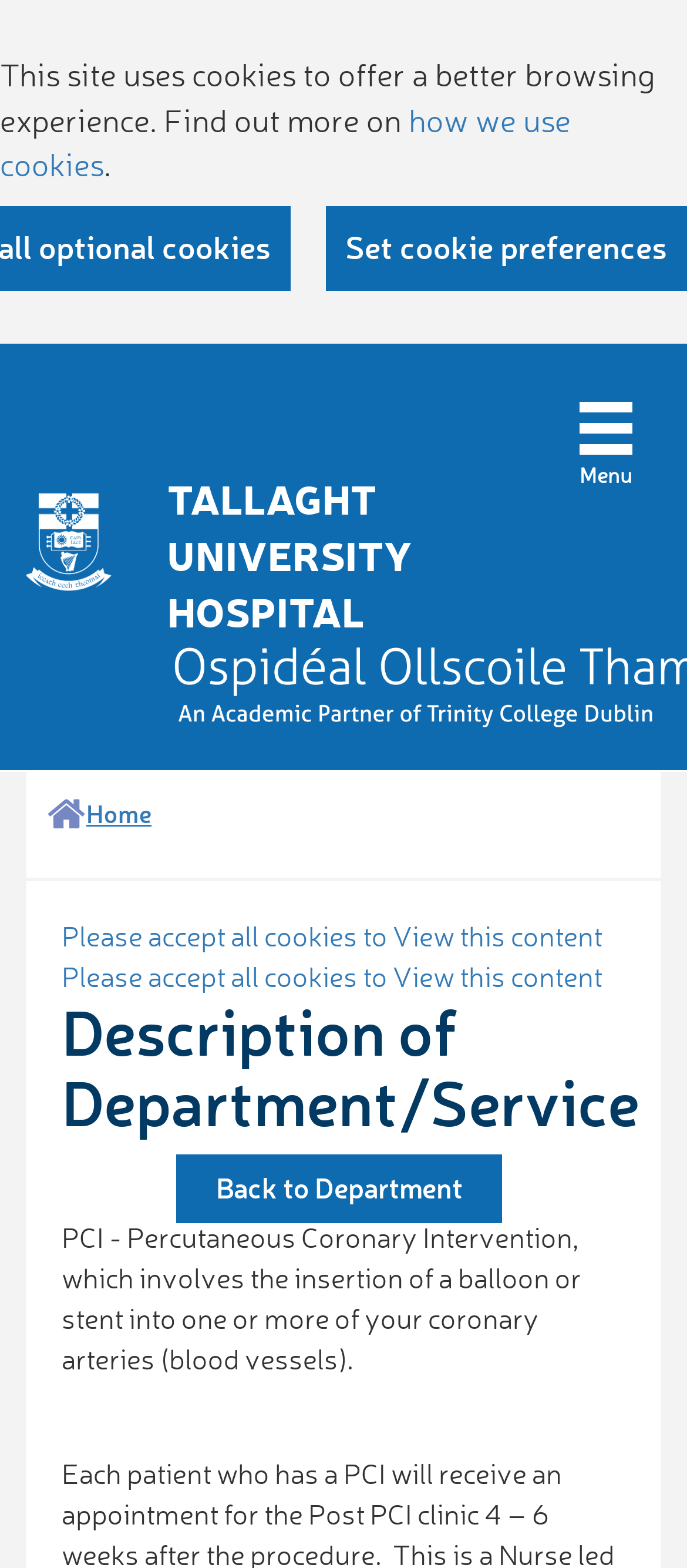Provide the bounding box coordinates for the specified HTML element described in this description: "Home". The coordinates should be four float numbers ranging from 0 to 1, in the format [left, top, right, bottom].

[0.069, 0.508, 0.221, 0.53]